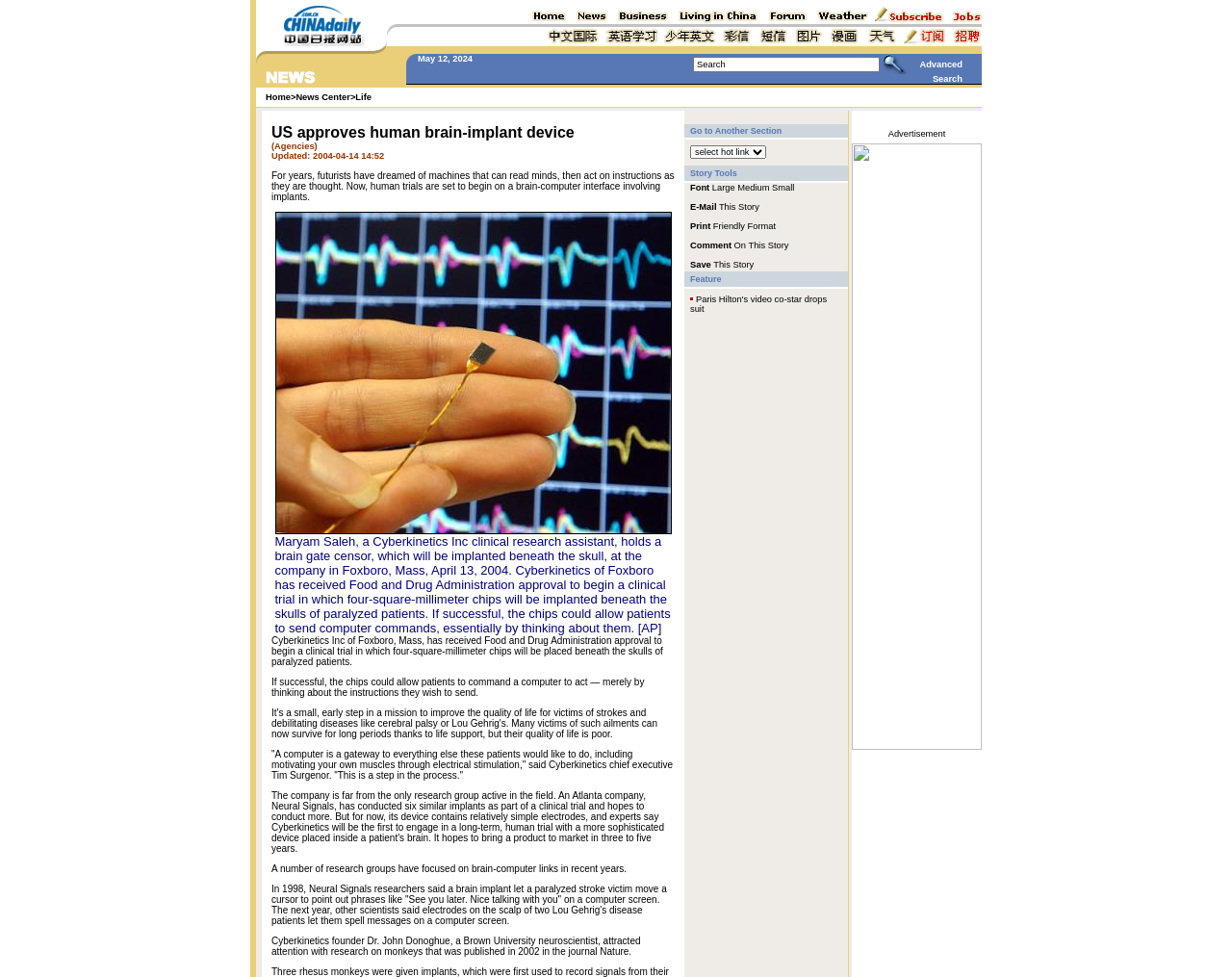Respond with a single word or phrase to the following question:
Who is the founder of Cyberkinetics?

Dr. John Donoghue